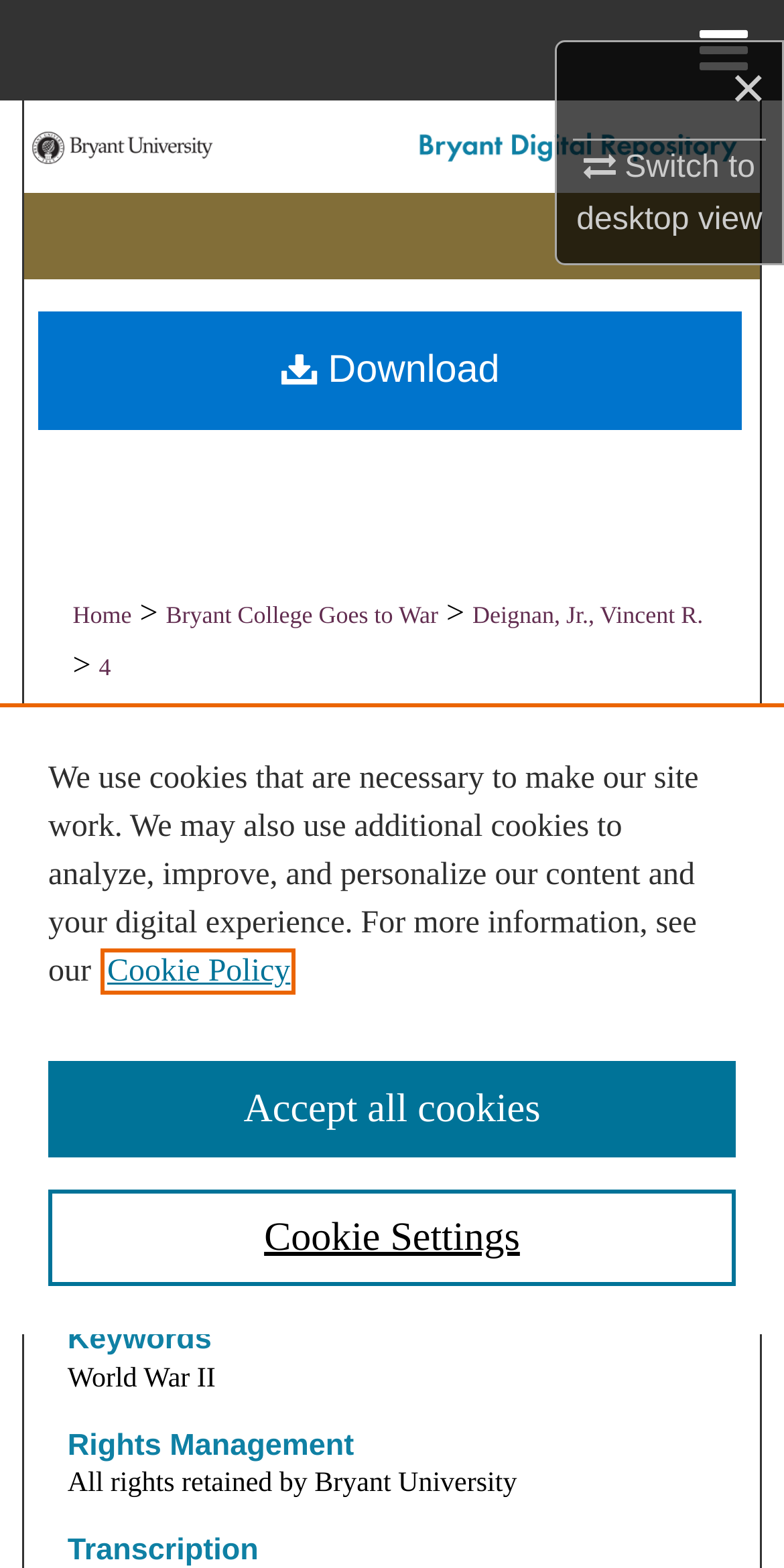What is the purpose of the webpage?
Based on the screenshot, provide your answer in one word or phrase.

To display a letter